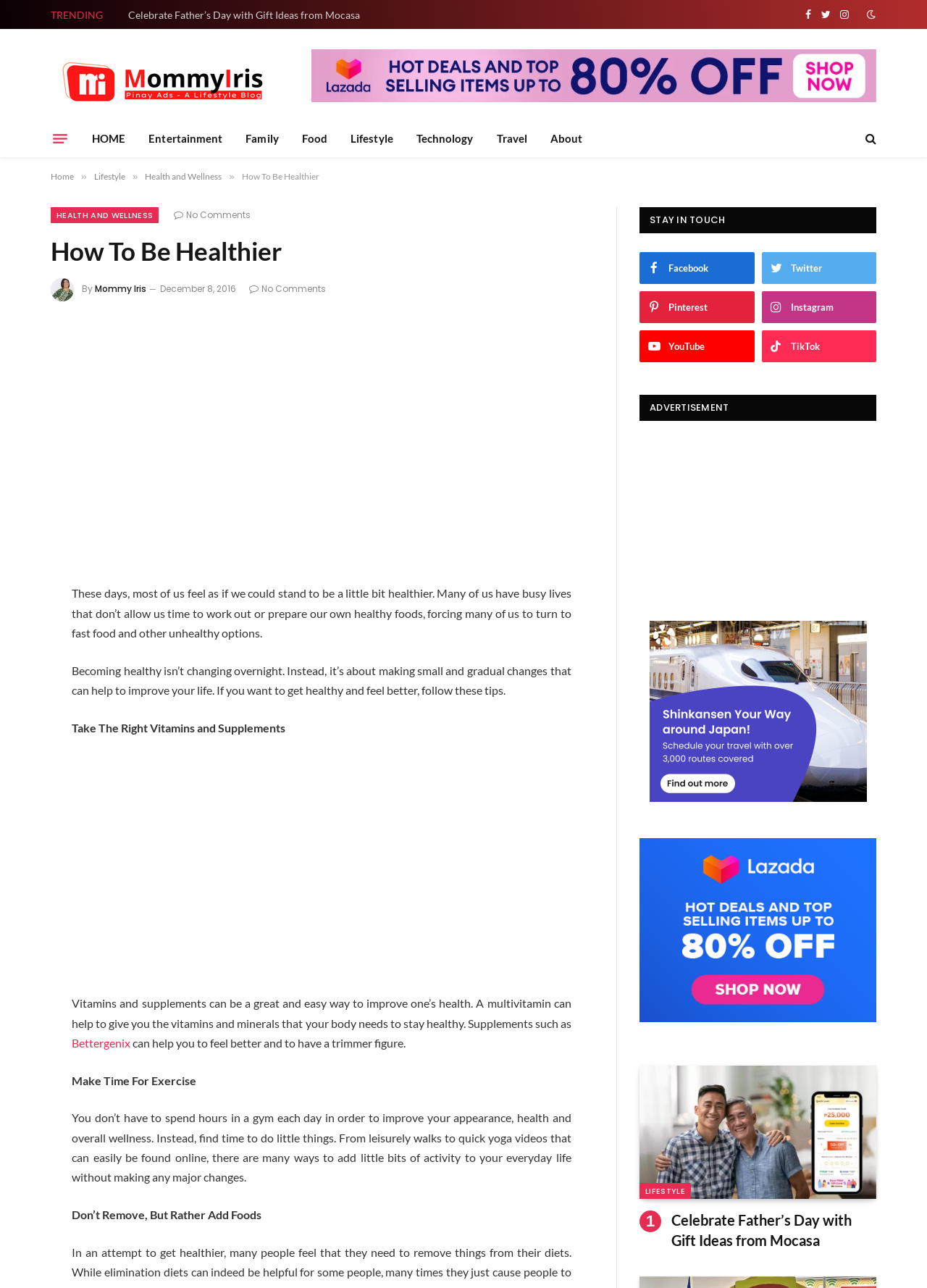Provide your answer in one word or a succinct phrase for the question: 
What is the topic of the article?

Health and Wellness